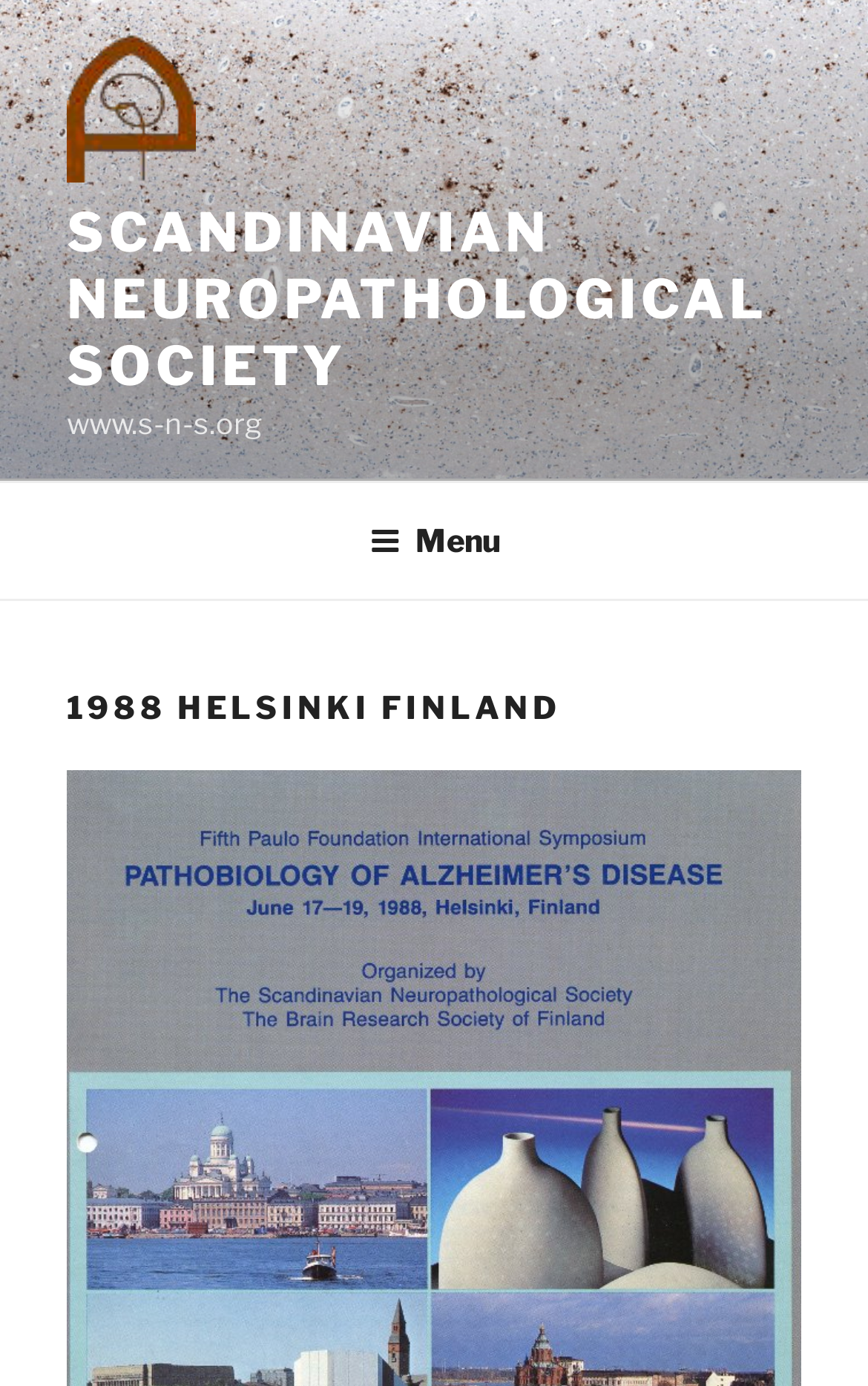Answer briefly with one word or phrase:
What is the location of the event?

Helsinki Finland